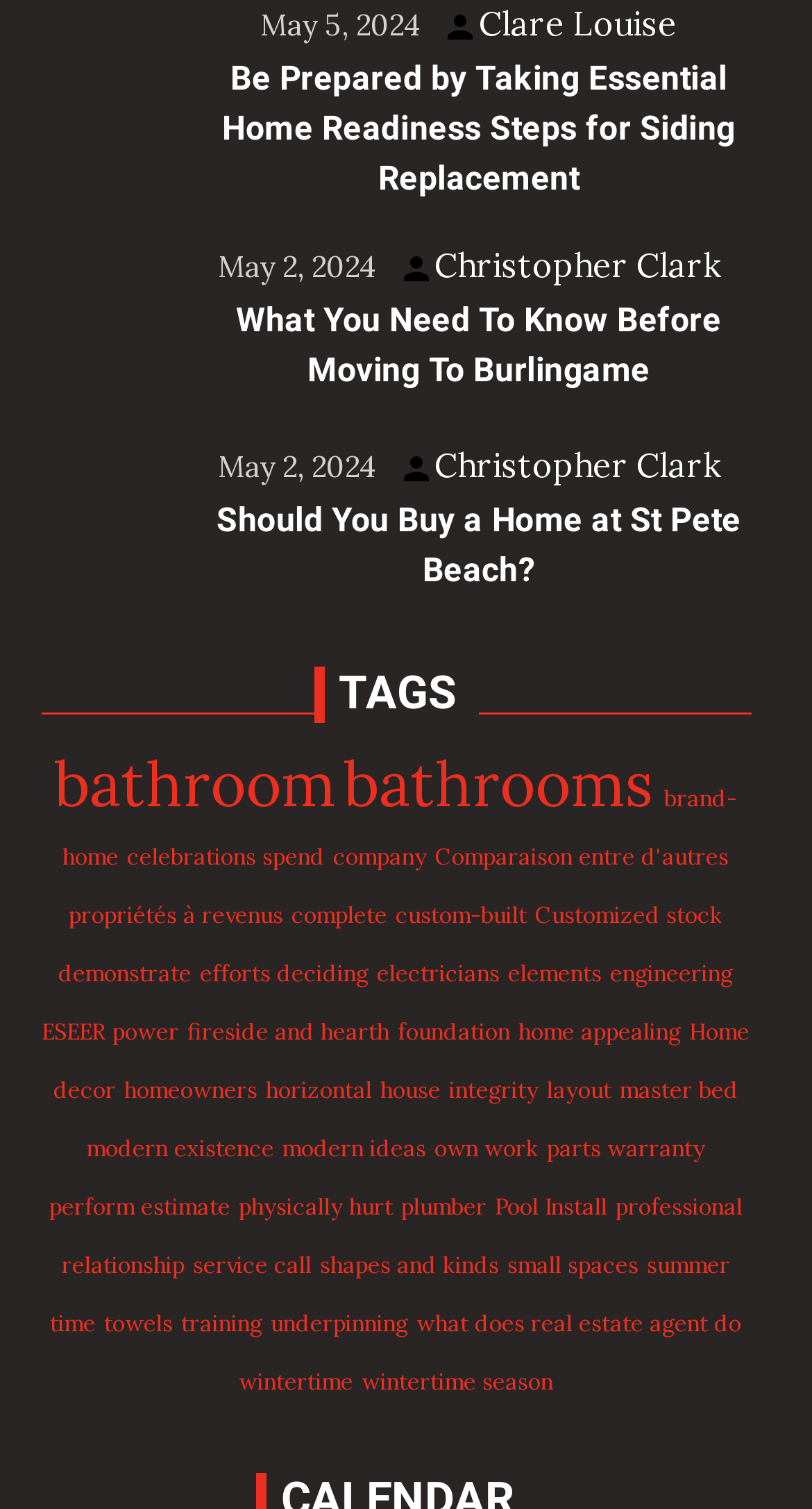What is the category of the article 'Should You Buy a Home at St Pete Beach?'?
Give a one-word or short-phrase answer derived from the screenshot.

TAGS